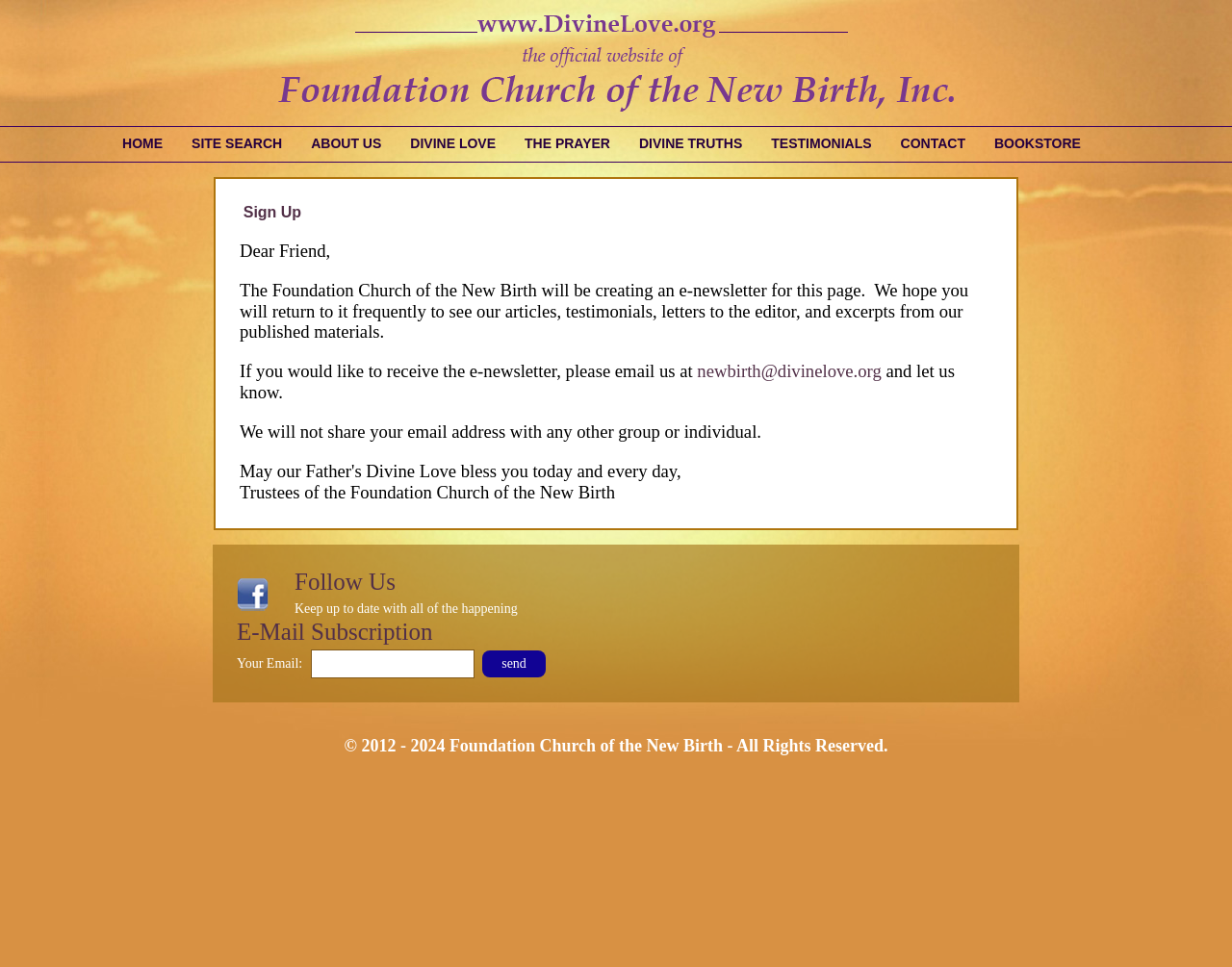Indicate the bounding box coordinates of the element that must be clicked to execute the instruction: "Enter email address for subscription". The coordinates should be given as four float numbers between 0 and 1, i.e., [left, top, right, bottom].

[0.252, 0.672, 0.385, 0.701]